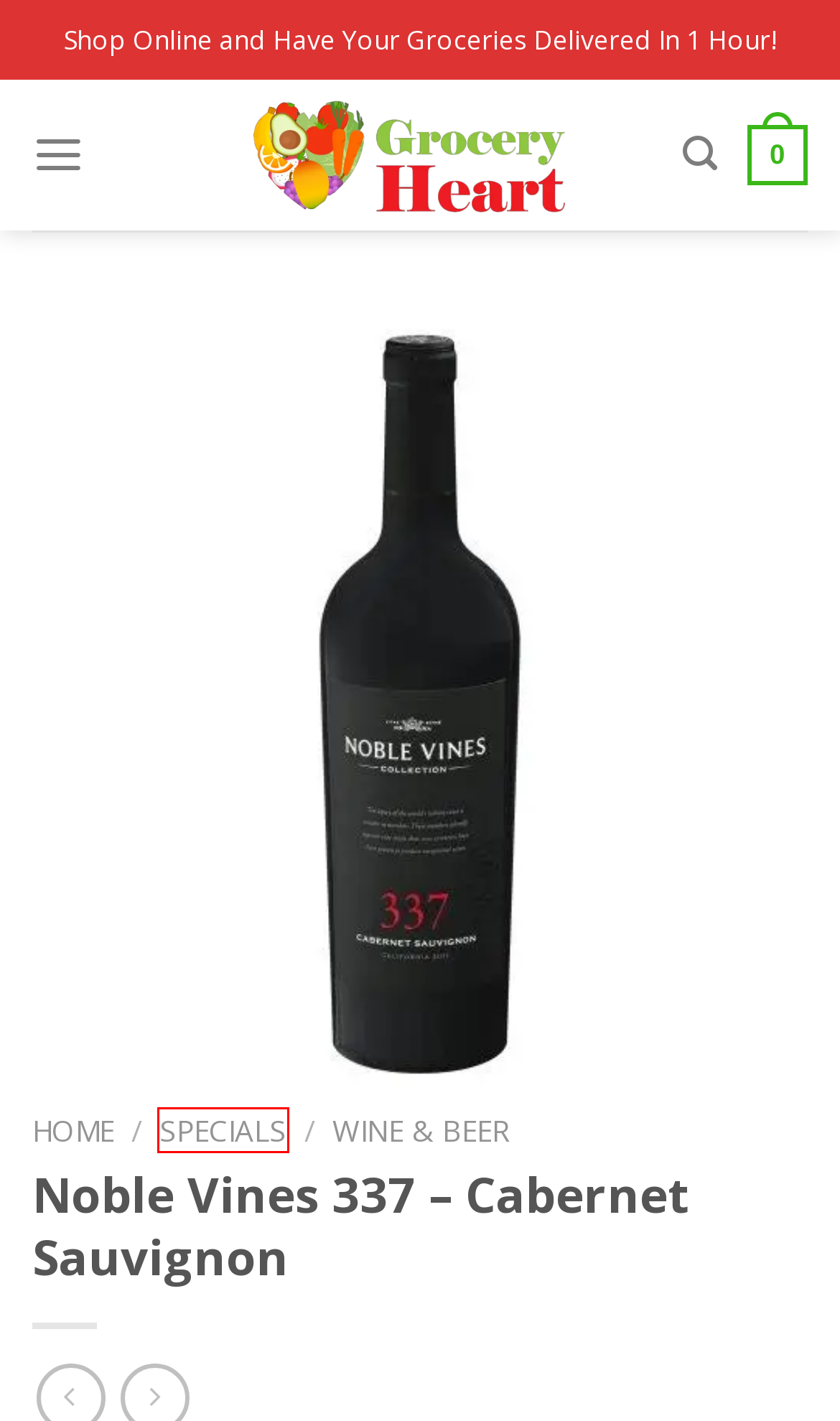You are looking at a webpage screenshot with a red bounding box around an element. Pick the description that best matches the new webpage after interacting with the element in the red bounding box. The possible descriptions are:
A. Specials Archives - Grocery Heart
B. Chips Ahoy Single Serve Cookie Packs - 12 Pack - Grocery Heart
C. Wine & Beer Archives - Grocery Heart
D. FAQ's - Grocery Heart®
E. Simple Truth Organic Mayonnaise - Grocery Heart
F. Gatorade G Series Perform Lemon-Lime Sports Drink - Grocery Heart
G. Grocery Heart® - On Demand Grocery Delivery Service | 4.86 Avg. Review
H. How it Works - Grocery Heart

A